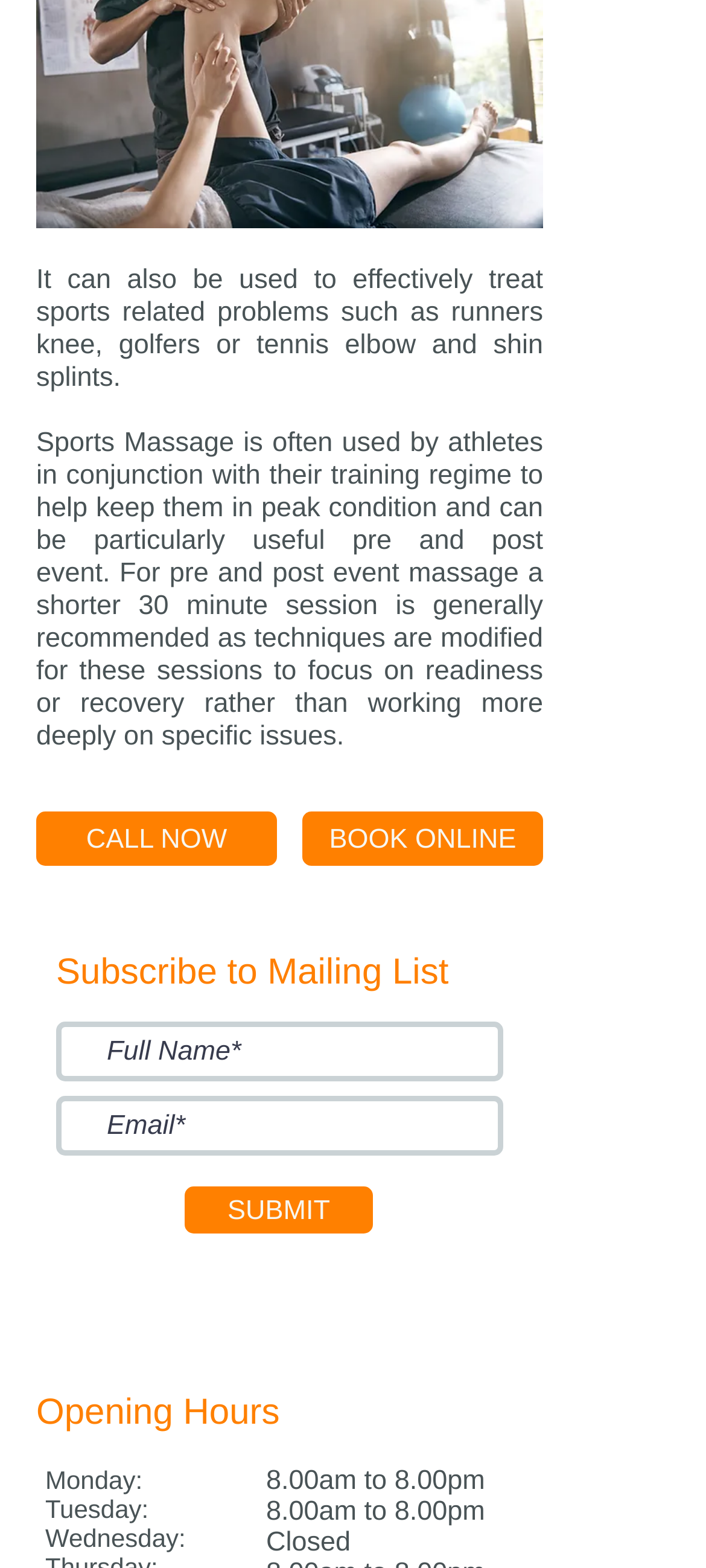Highlight the bounding box coordinates of the element that should be clicked to carry out the following instruction: "Submit the form". The coordinates must be given as four float numbers ranging from 0 to 1, i.e., [left, top, right, bottom].

[0.262, 0.757, 0.528, 0.787]